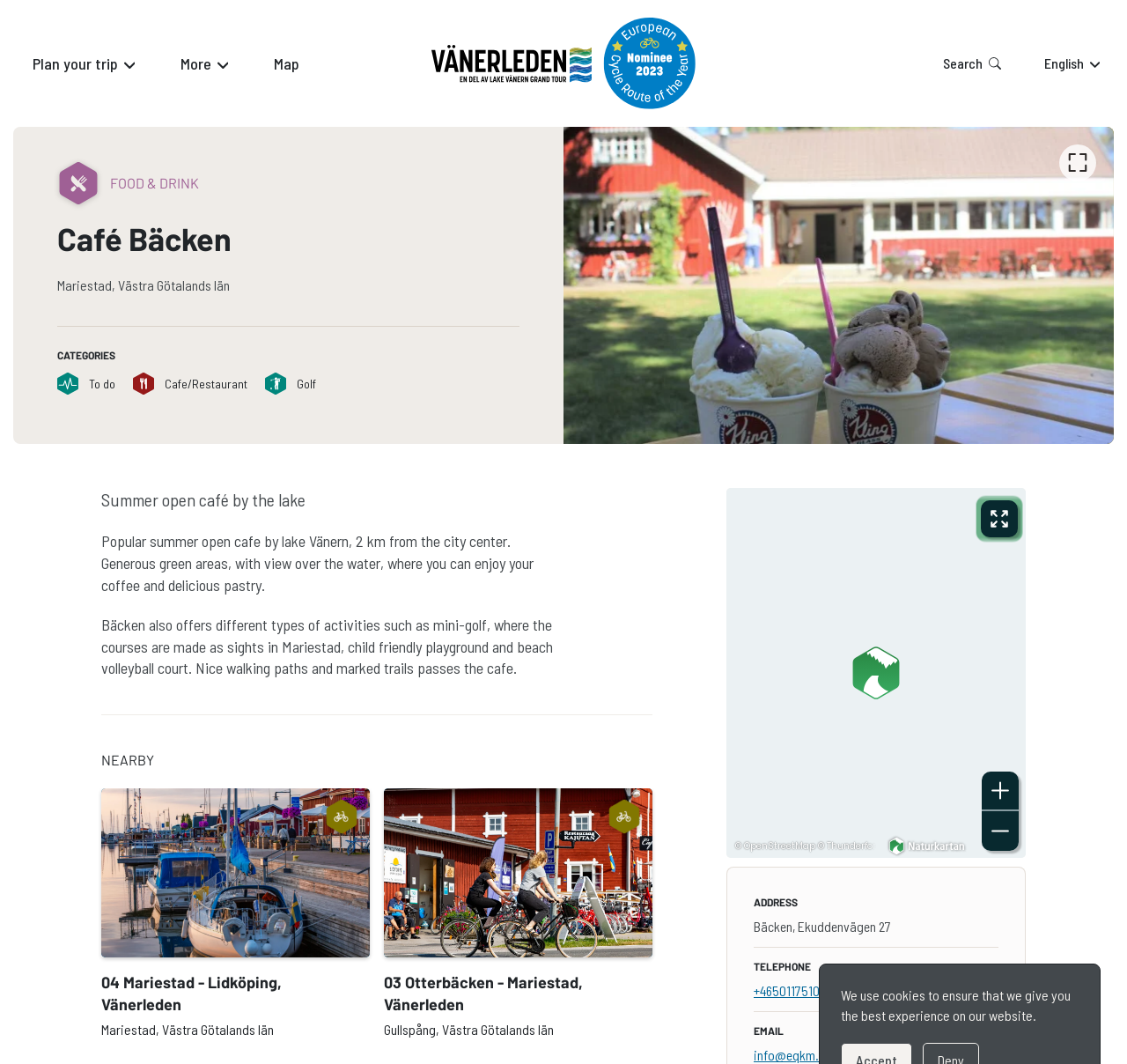Given the element description: "Entering map. Click to skip.", predict the bounding box coordinates of the UI element it refers to, using four float numbers between 0 and 1, i.e., [left, top, right, bottom].

[0.711, 0.744, 0.844, 0.798]